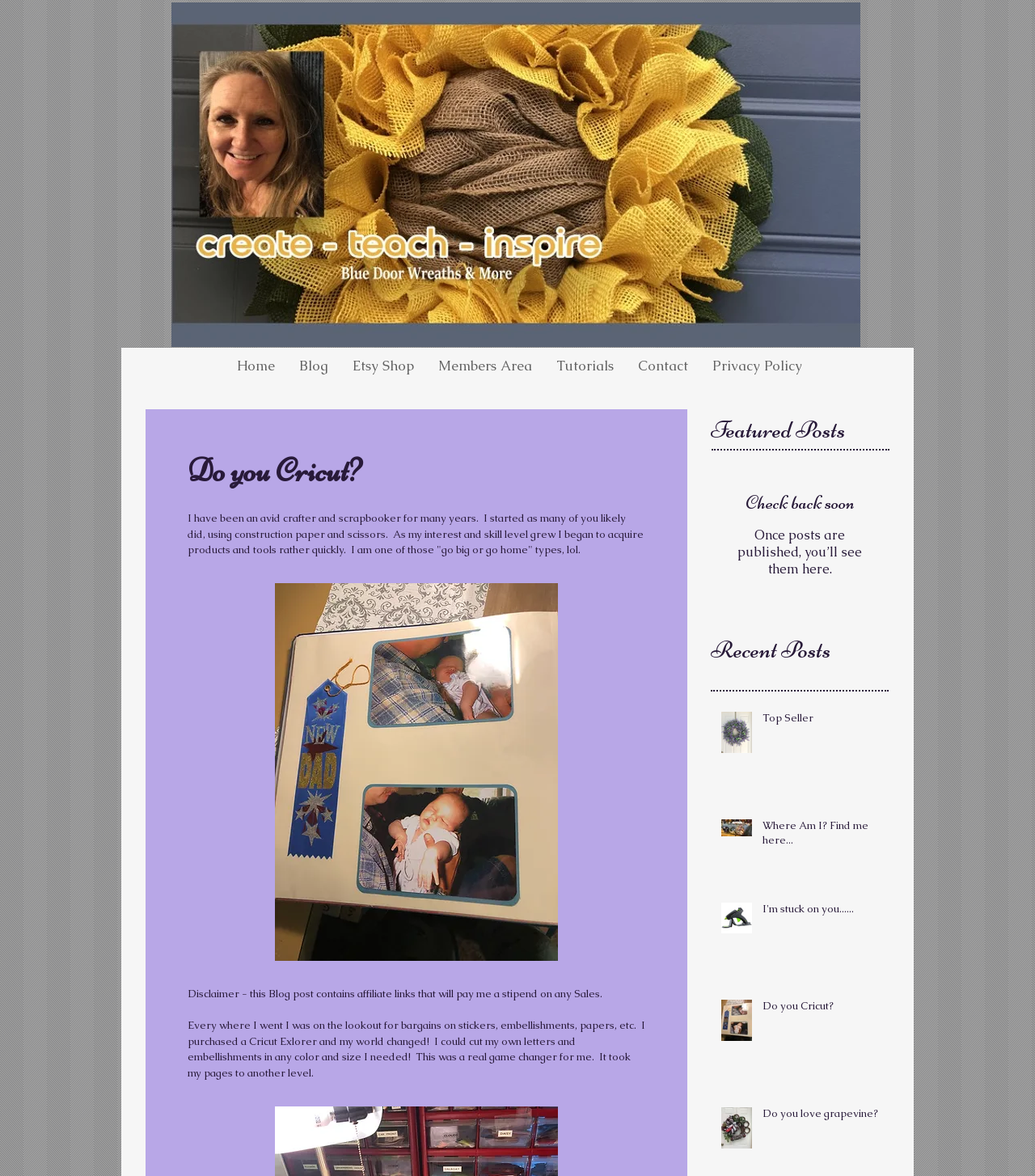Please specify the bounding box coordinates of the clickable section necessary to execute the following command: "View the 'Do you Cricut?' article".

[0.737, 0.849, 0.849, 0.867]